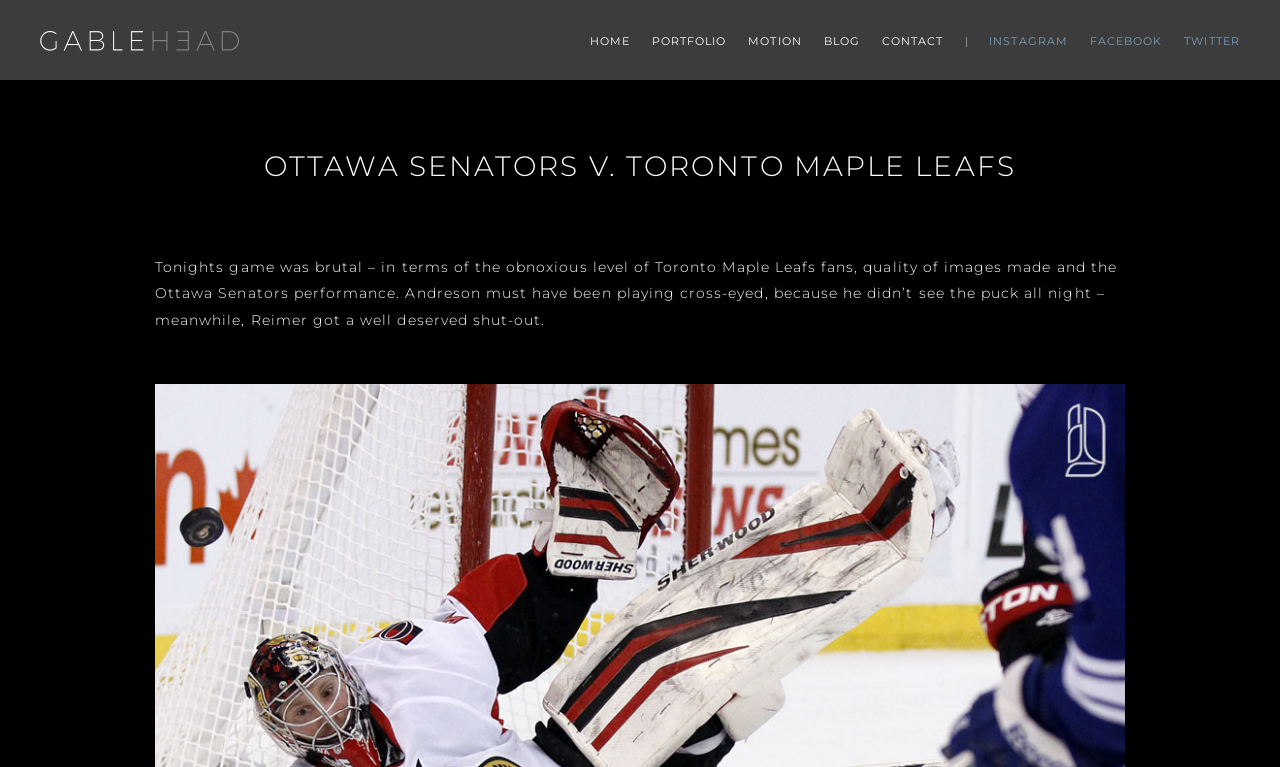Determine the bounding box coordinates for the area you should click to complete the following instruction: "view the image".

[0.031, 0.04, 0.187, 0.066]